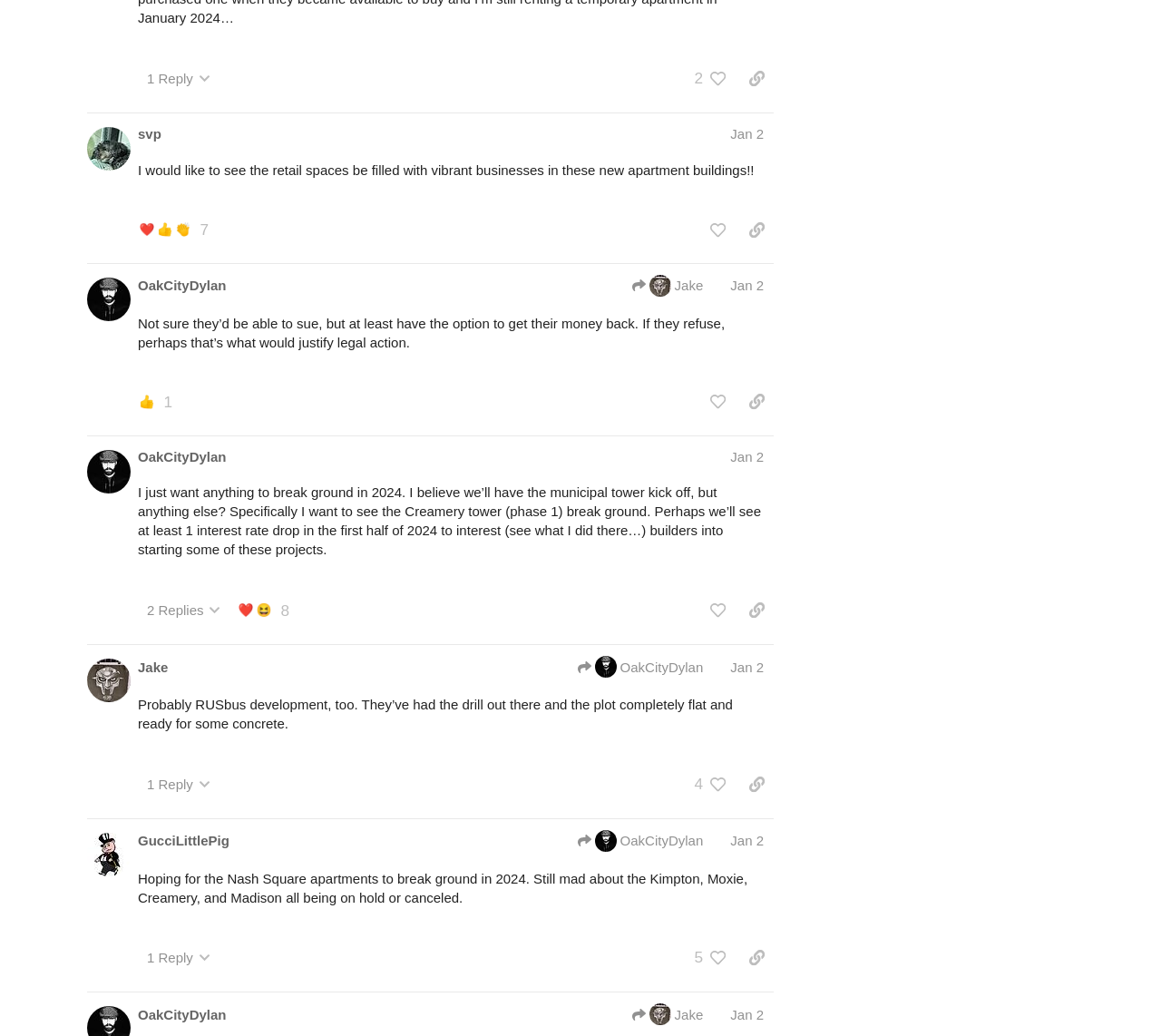For the element described, predict the bounding box coordinates as (top-left x, top-left y, bottom-right x, bottom-right y). All values should be between 0 and 1. Element description: GucciLittlePig

[0.119, 0.802, 0.198, 0.821]